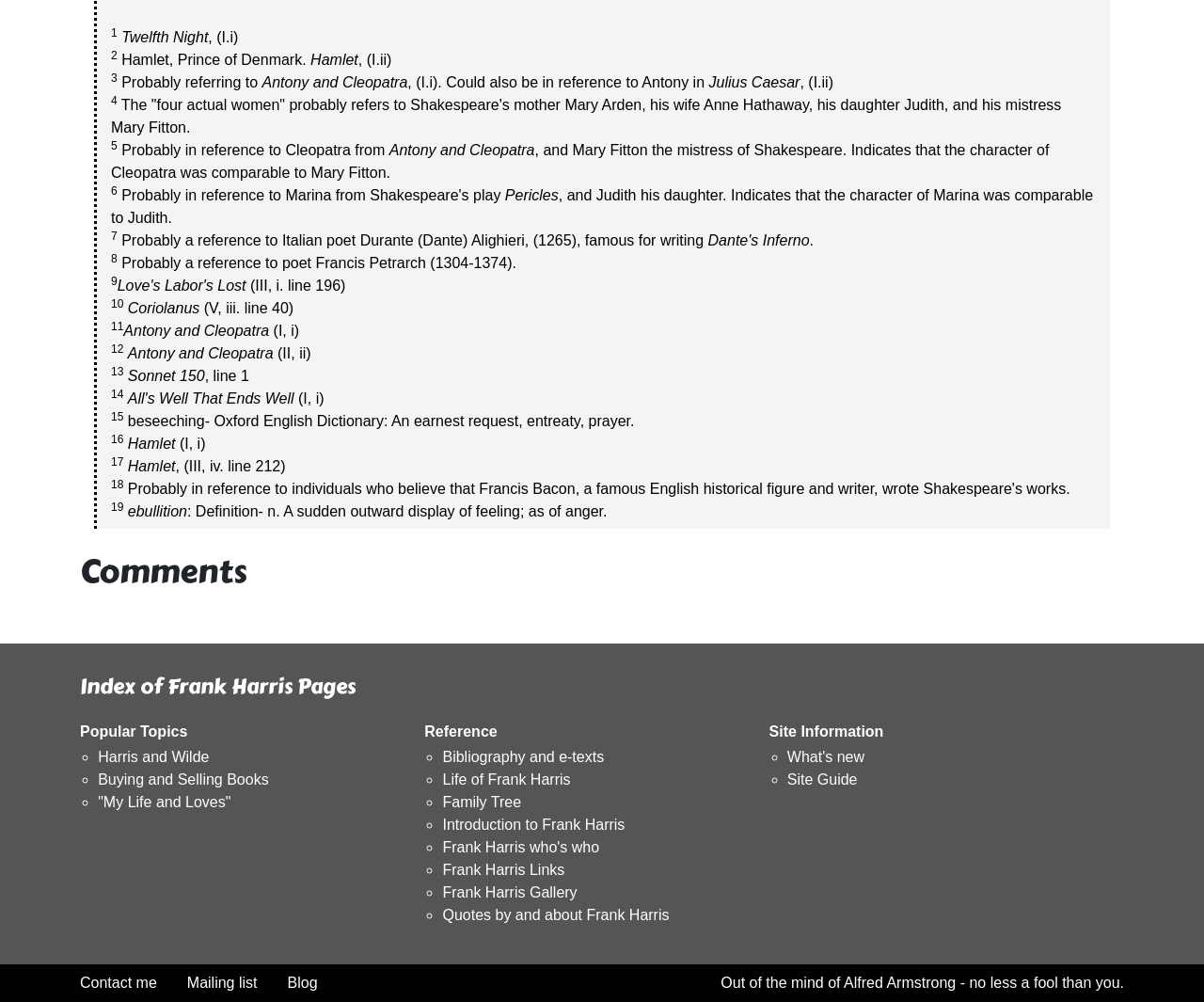Given the element description Blog, specify the bounding box coordinates of the corresponding UI element in the format (top-left x, top-left y, bottom-right x, bottom-right y). All values must be between 0 and 1.

[0.239, 0.962, 0.289, 1.0]